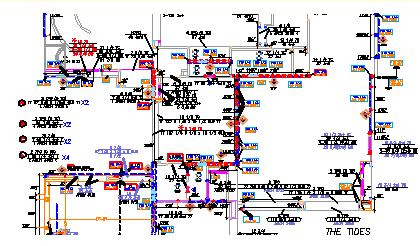What is the purpose of the various colors and symbols in the layout?
Please give a detailed and elaborate answer to the question.

The caption explains that the layout 'uses various colors and symbols to indicate different structural elements', implying that the purpose of these visual elements is to provide a clear visualization of the different components in the joist layout.